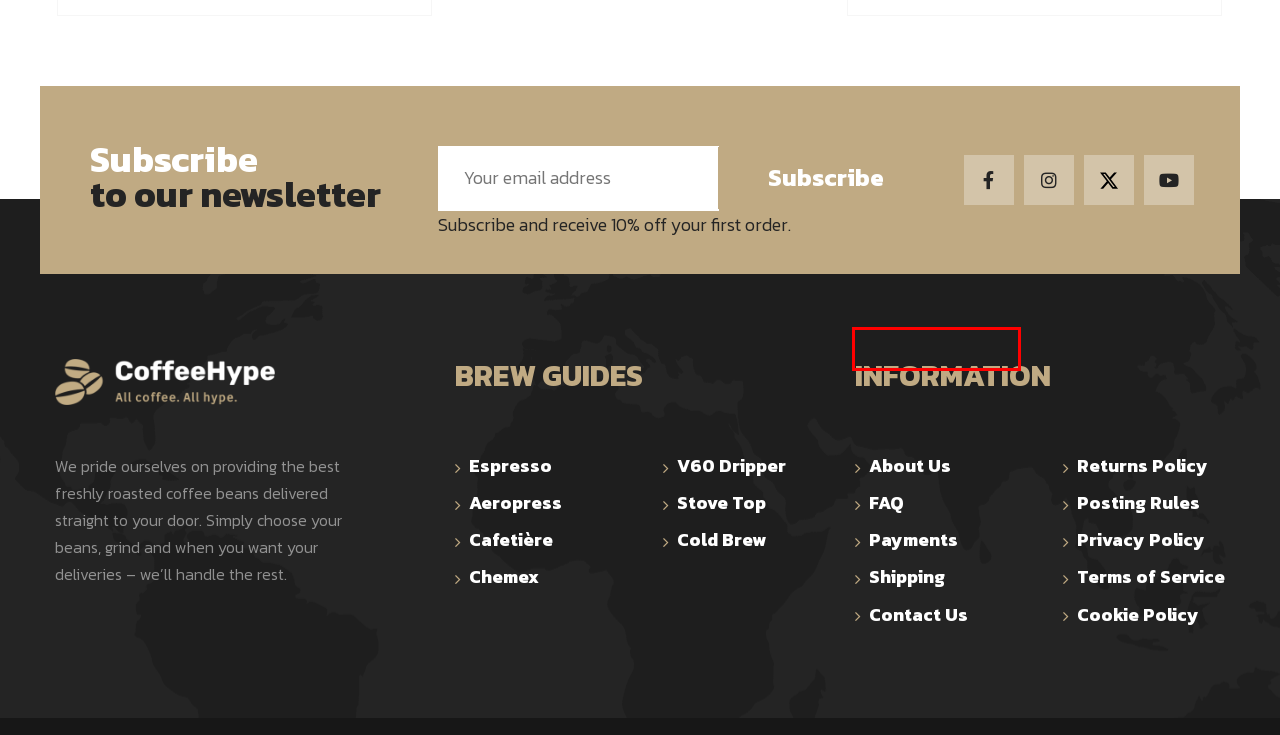You have a screenshot showing a webpage with a red bounding box around a UI element. Choose the webpage description that best matches the new page after clicking the highlighted element. Here are the options:
A. How to Make Stove Top Coffee - CoffeeHype
B. How to Make Espresso Coffee - CoffeeHype
C. How to Make Chemex Coffee - CoffeeHype
D. Privacy Policy - CoffeeHype
E. Hype Matrix
F. Returns - CoffeeHype
G. Terms of Service - CoffeeHype
H. About Us - CoffeeHype

H